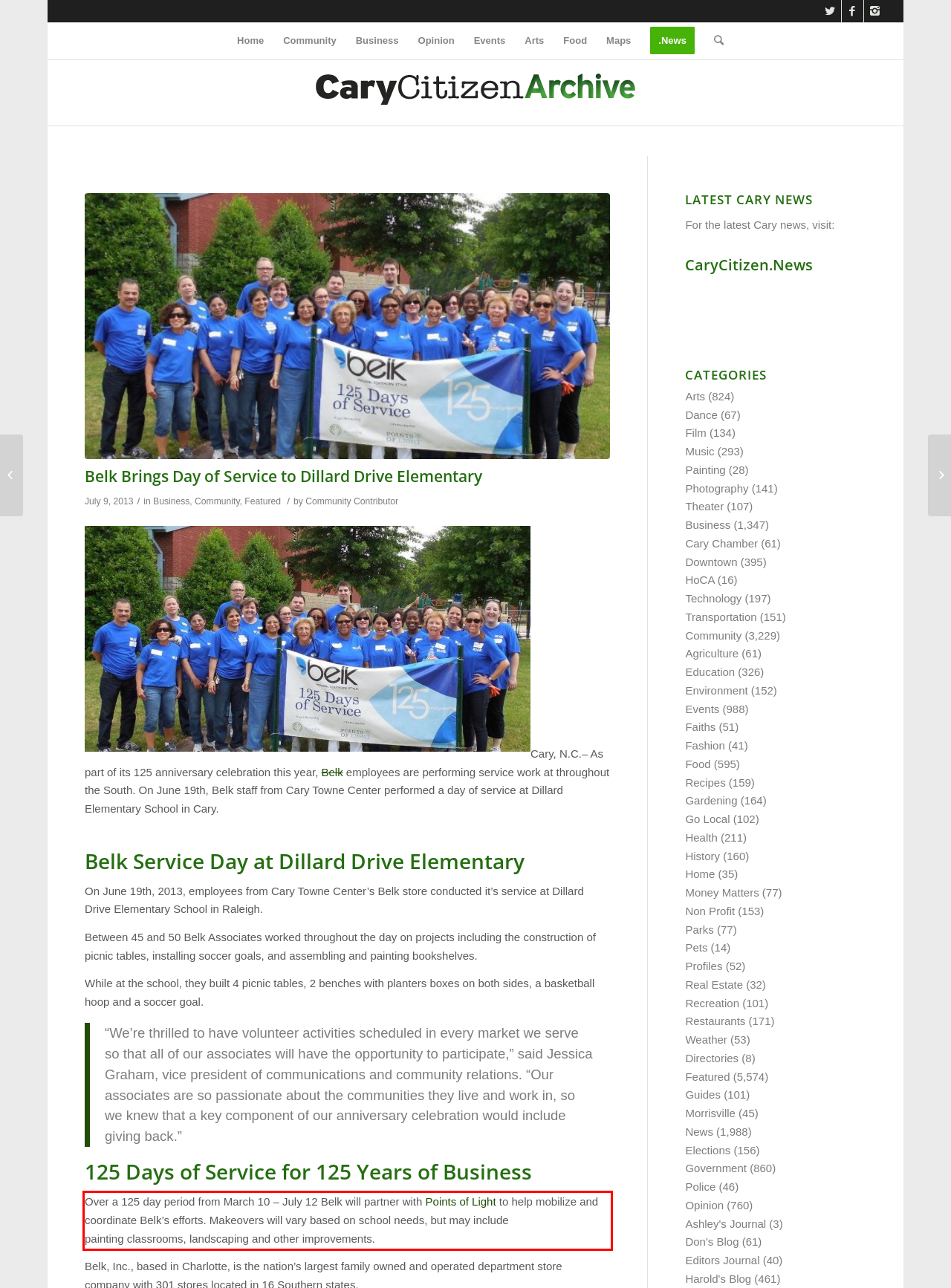Inspect the webpage screenshot that has a red bounding box and use OCR technology to read and display the text inside the red bounding box.

Over a 125 day period from March 10 – July 12 Belk will partner with Points of Light to help mobilize and coordinate Belk’s efforts. Makeovers will vary based on school needs, but may include painting classrooms, landscaping and other improvements.